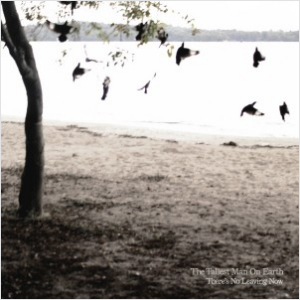Offer a detailed narrative of the image's content.

The image features the album cover for "There's No Leaving Now" by The Tallest Man on Earth. It displays a serene, evocative landscape with a sandy beach and a tranquil body of water in the background. The scene is atmospheric, captured in muted tones that enhance its reflective quality. In the foreground, a solitary tree stands to the left, while what appears to be silhouettes of birds takes flight above the water, adding a sense of movement and freedom. The album's title and the artist's name are elegantly overlaid in text at the bottom, symbolizing a blend of nature and music that aligns with the themes explored in the artist's work. This cover art captures the essence of introspection and connection with the environment, resonating with the musician’s artistic vision and personal journey as he expresses emotions through his music.